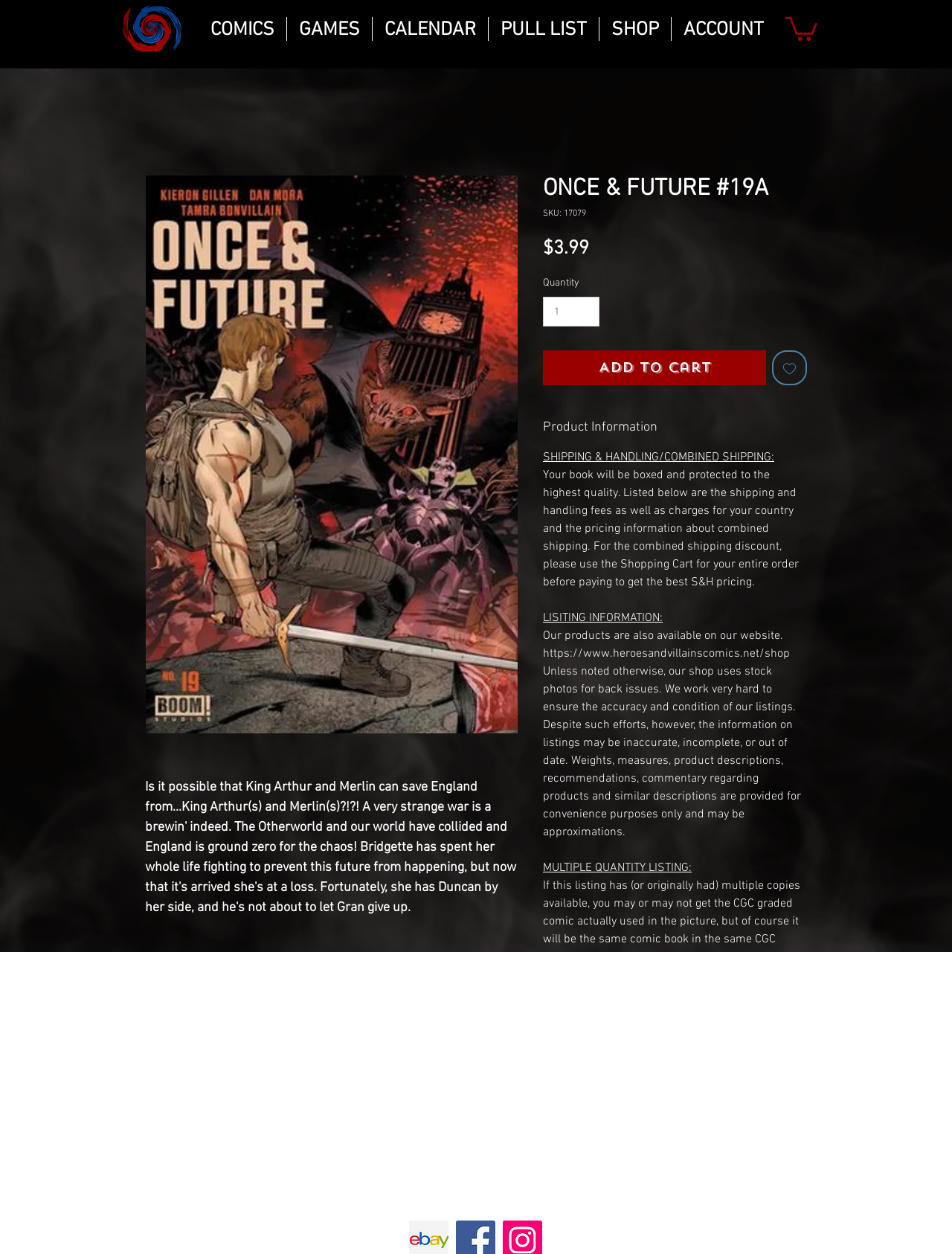Provide a brief response to the question using a single word or phrase: 
What type of products are sold on this website?

Comic books and games